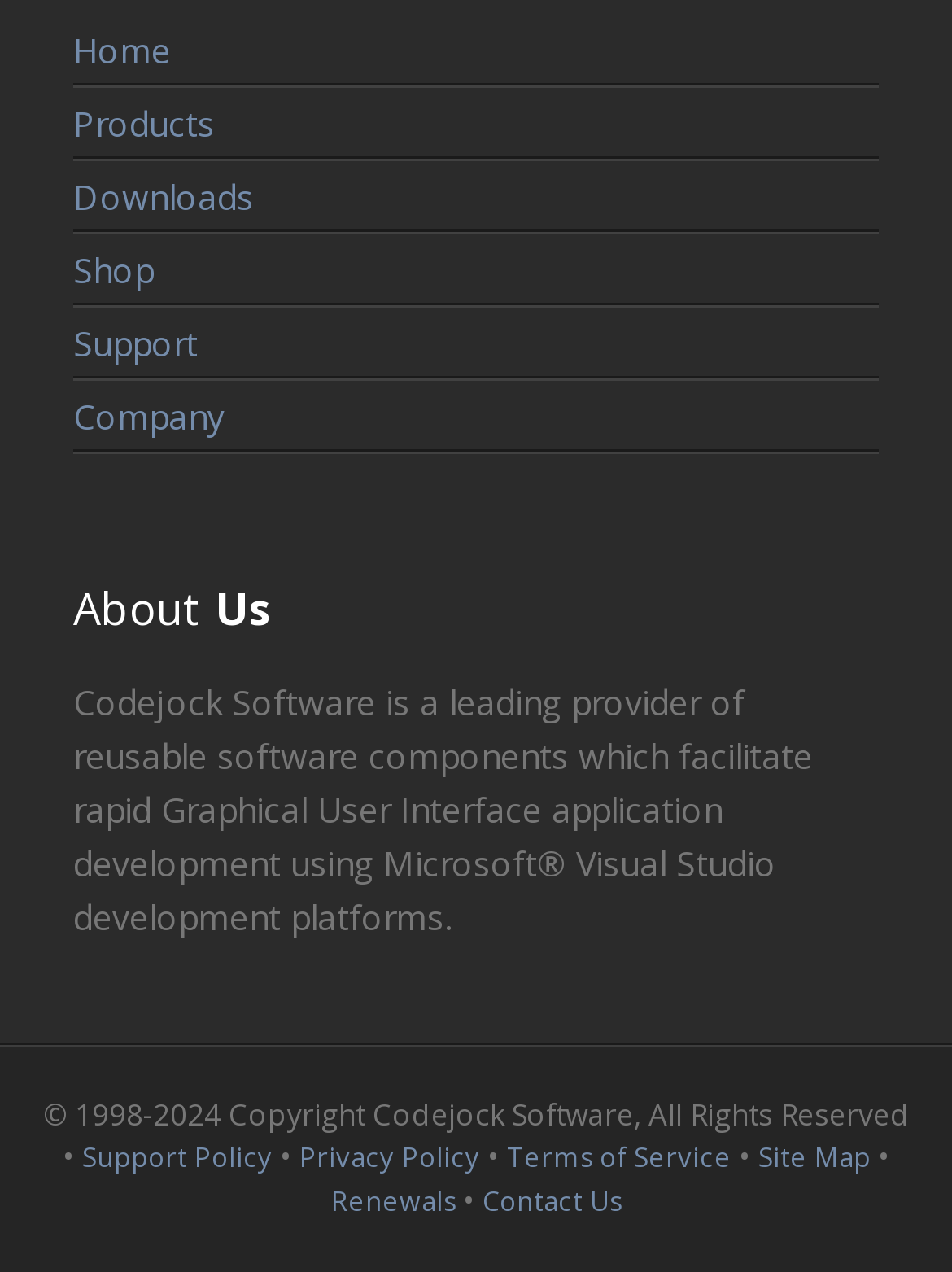Give a concise answer using only one word or phrase for this question:
How many links are there in the footer?

7